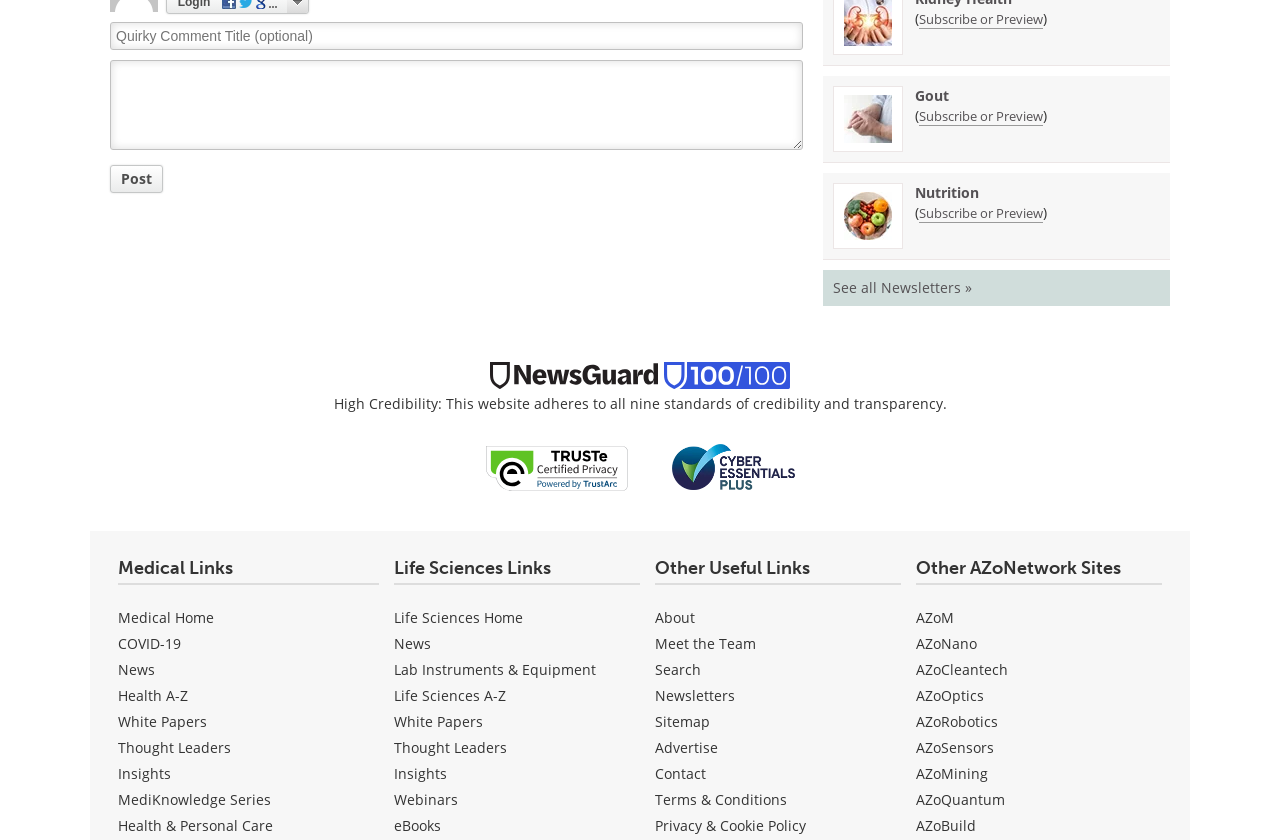Determine the bounding box coordinates of the target area to click to execute the following instruction: "See all Newsletters »."

[0.643, 0.321, 0.914, 0.364]